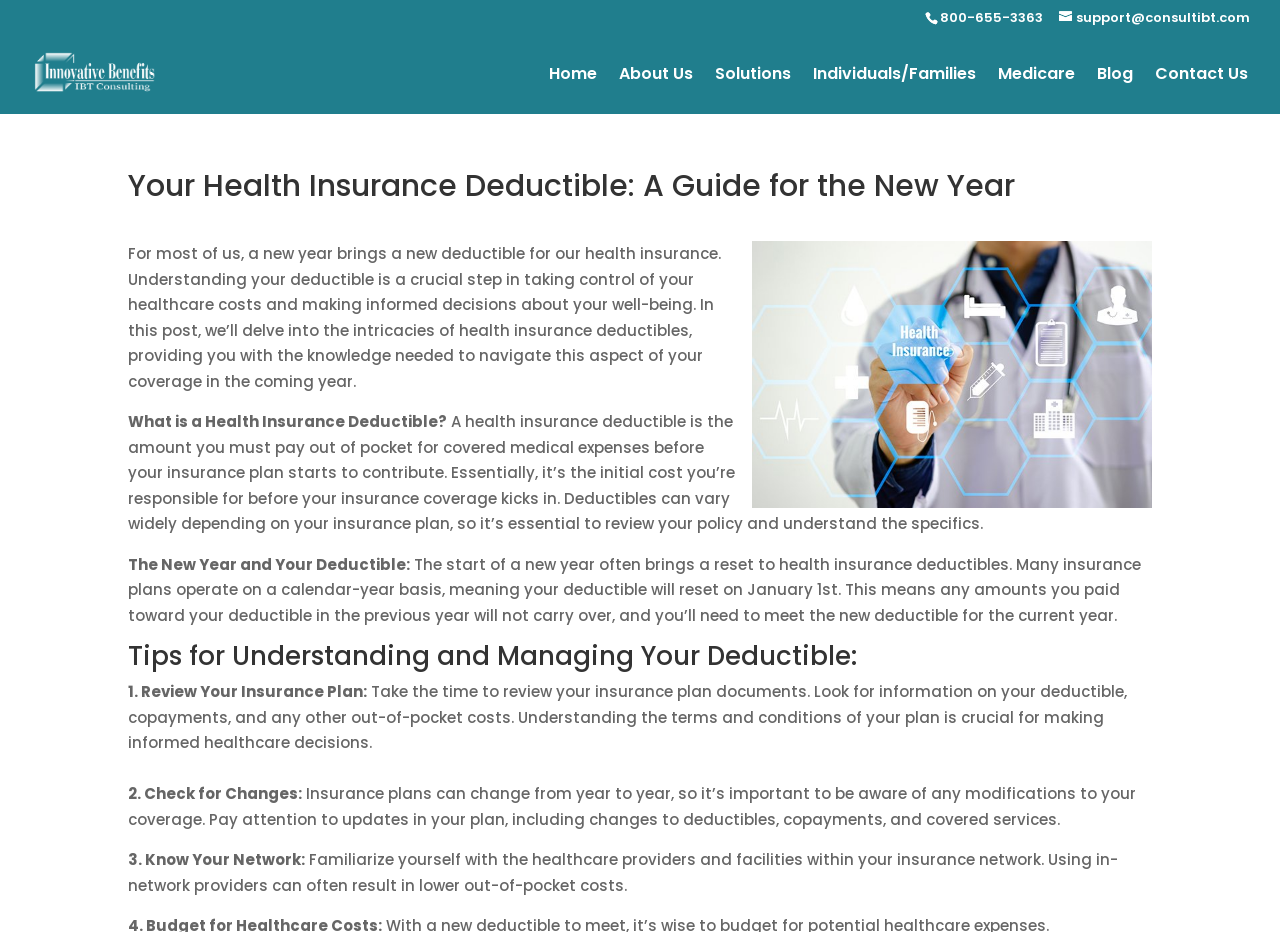Find the bounding box of the element with the following description: "Donation". The coordinates must be four float numbers between 0 and 1, formatted as [left, top, right, bottom].

None